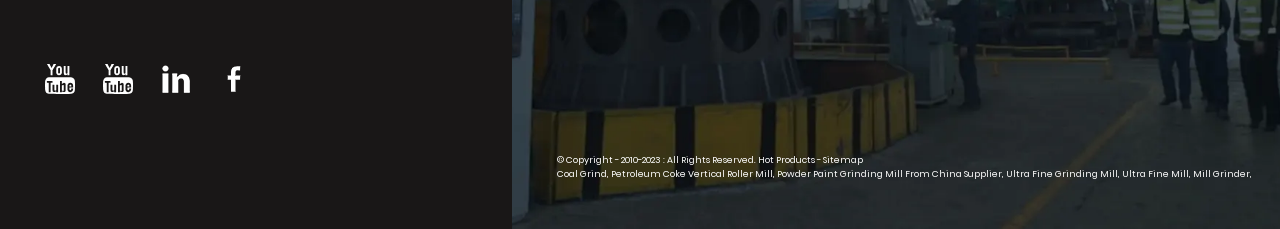Identify the bounding box for the described UI element: "Petroleum Coke Vertical Roller Mill".

[0.477, 0.732, 0.604, 0.784]